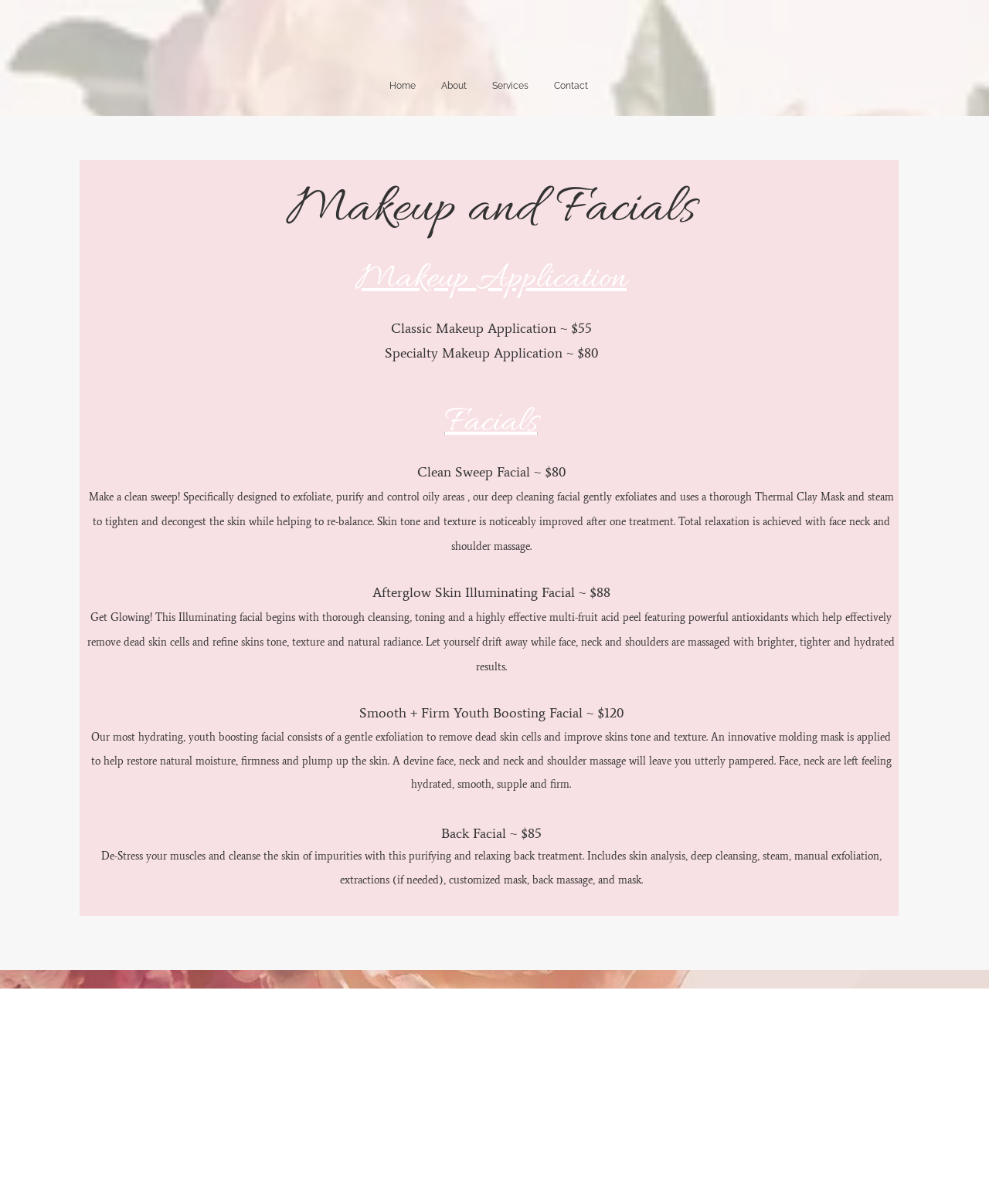Is there a service that includes a back massage?
From the details in the image, answer the question comprehensively.

I read the description of the Back Facial service, and it includes a back massage, along with other treatments like skin analysis, deep cleansing, steam, manual exfoliation, and customized mask.